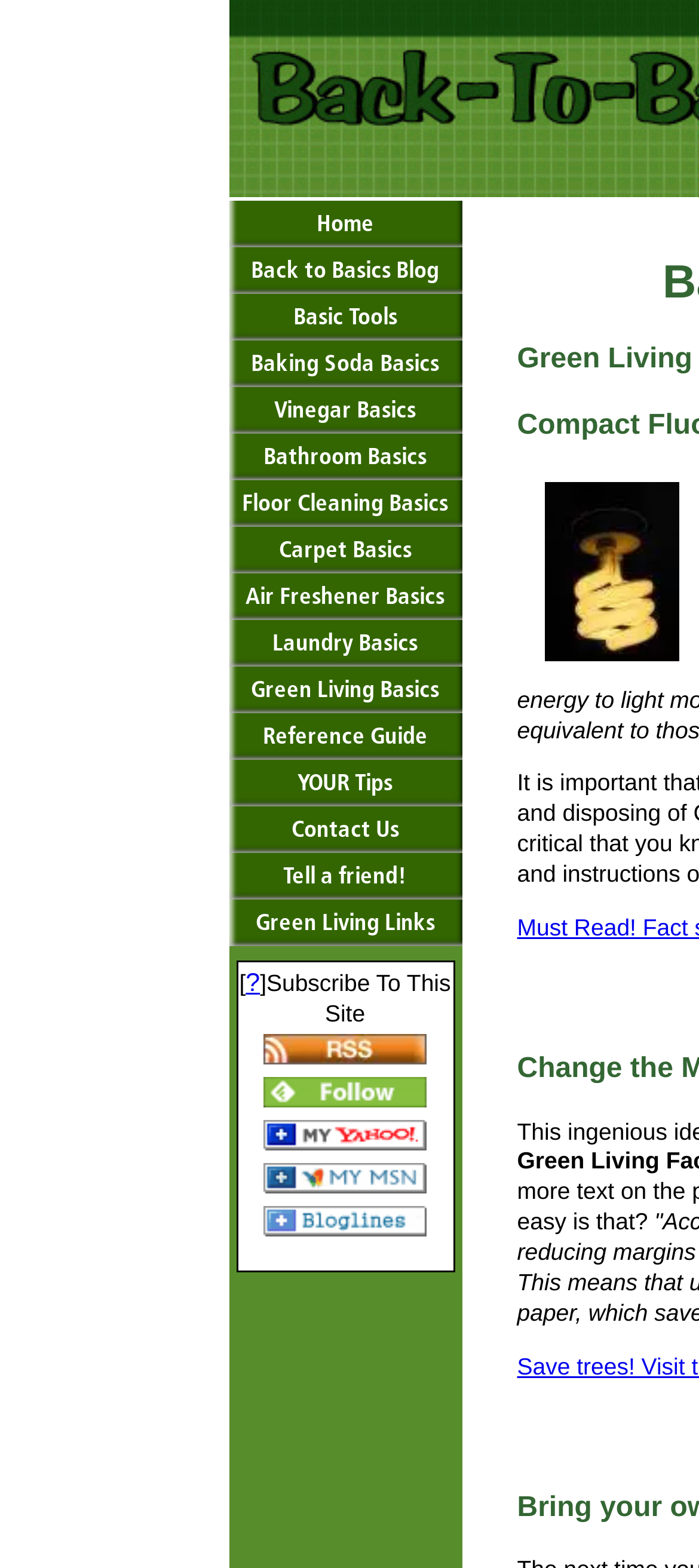Locate the bounding box of the UI element defined by this description: "Reference Guide". The coordinates should be given as four float numbers between 0 and 1, formatted as [left, top, right, bottom].

[0.327, 0.455, 0.66, 0.485]